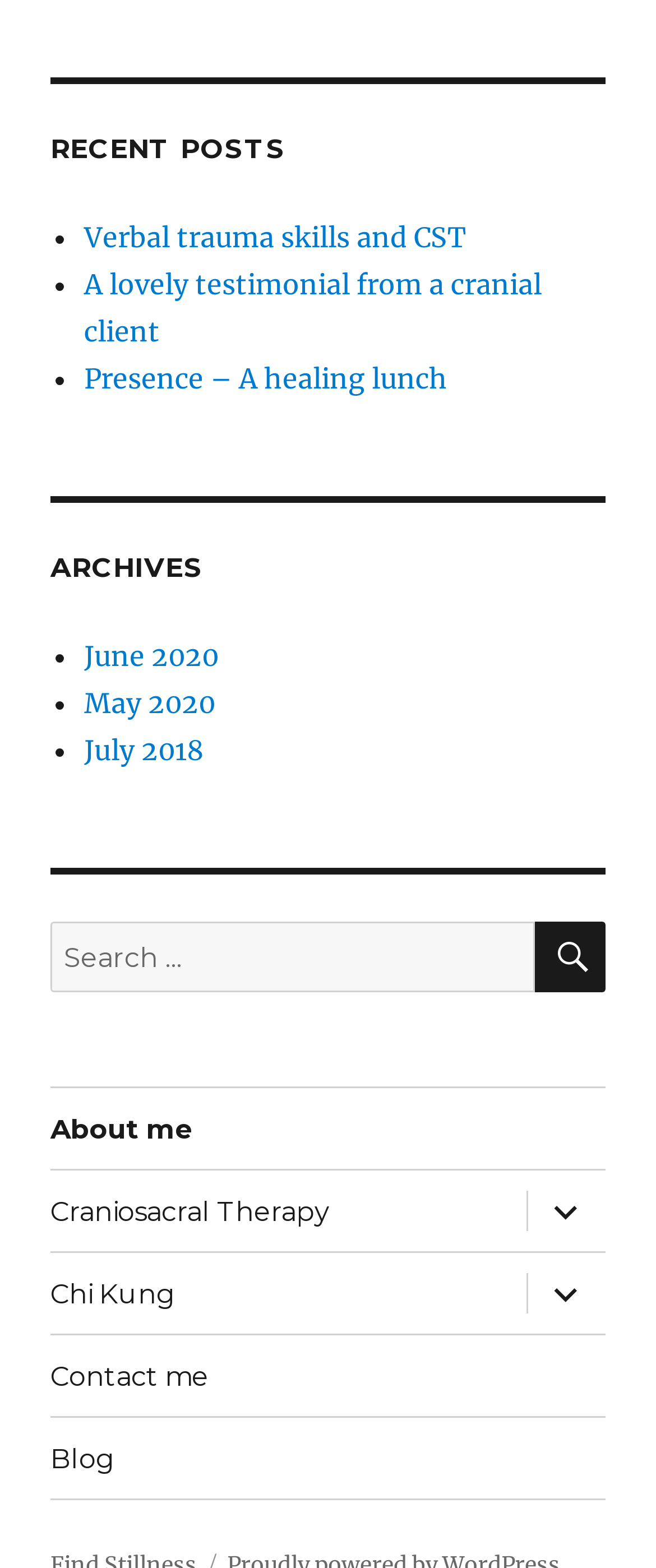Identify the bounding box coordinates of the specific part of the webpage to click to complete this instruction: "Search for something".

[0.077, 0.588, 0.815, 0.633]